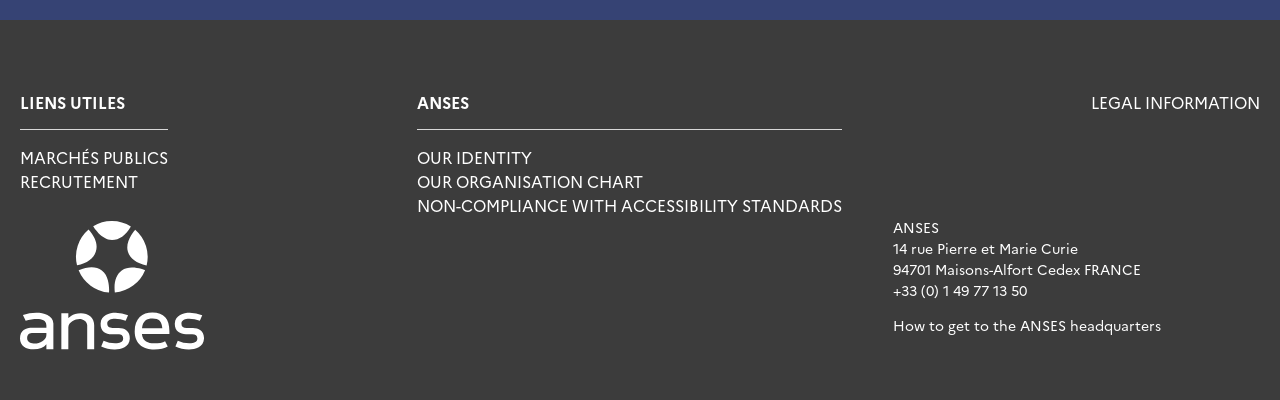Given the element description, predict the bounding box coordinates in the format (top-left x, top-left y, bottom-right x, bottom-right y), using floating point numbers between 0 and 1: Recrutement

[0.016, 0.425, 0.108, 0.48]